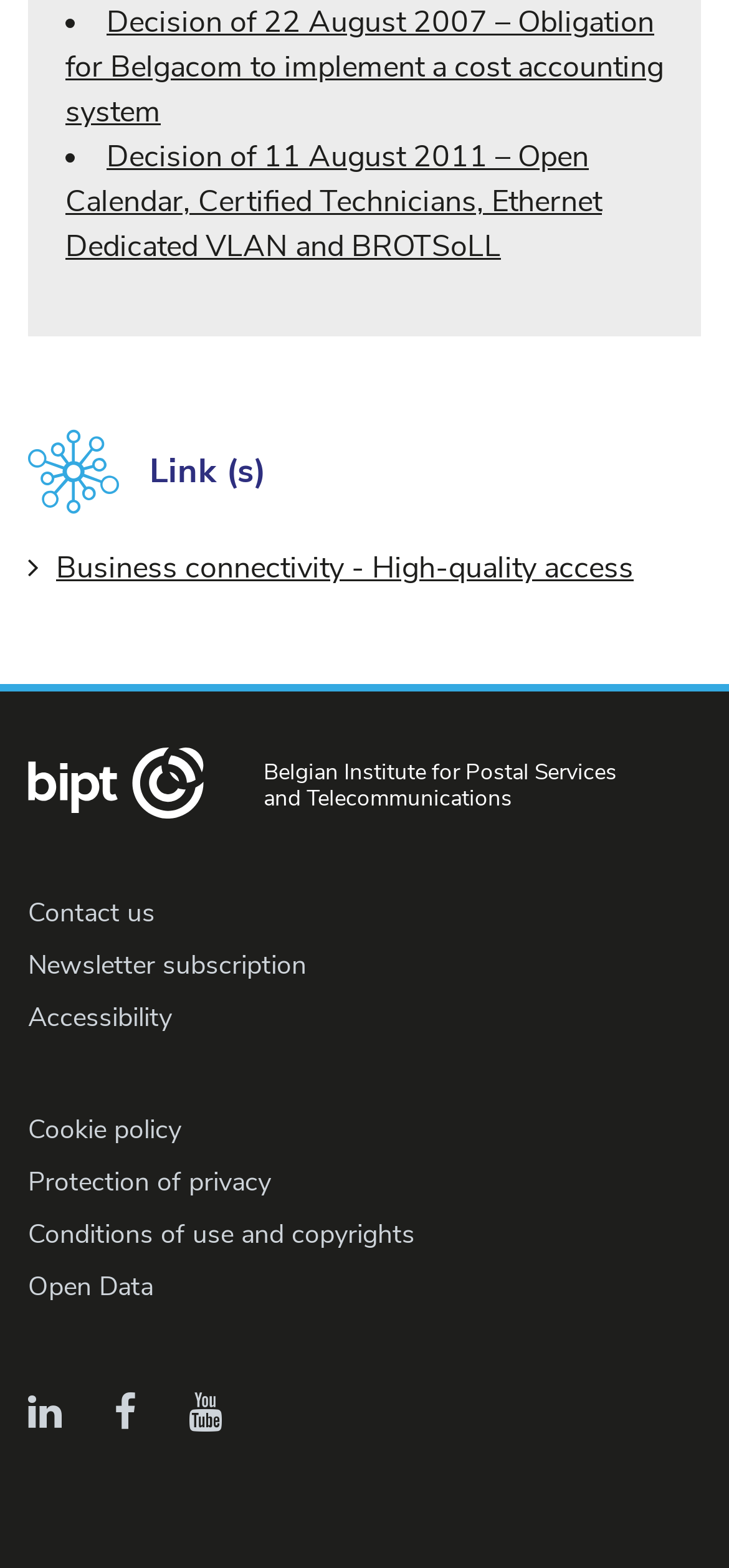Find the bounding box coordinates for the HTML element specified by: "Accessibility".

[0.038, 0.638, 0.236, 0.66]